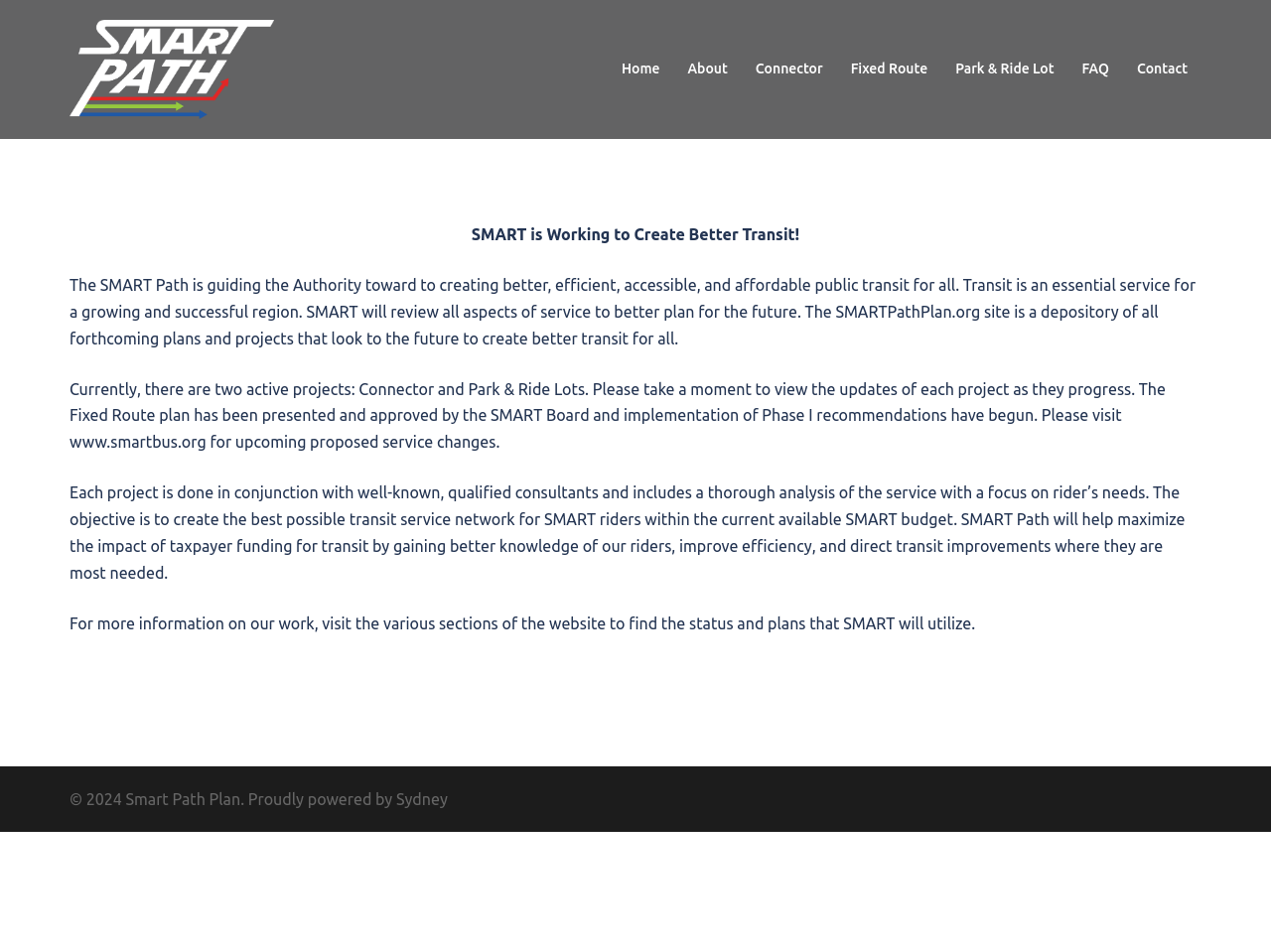Answer this question using a single word or a brief phrase:
What is the name of the plan guiding the Authority?

SMART Path